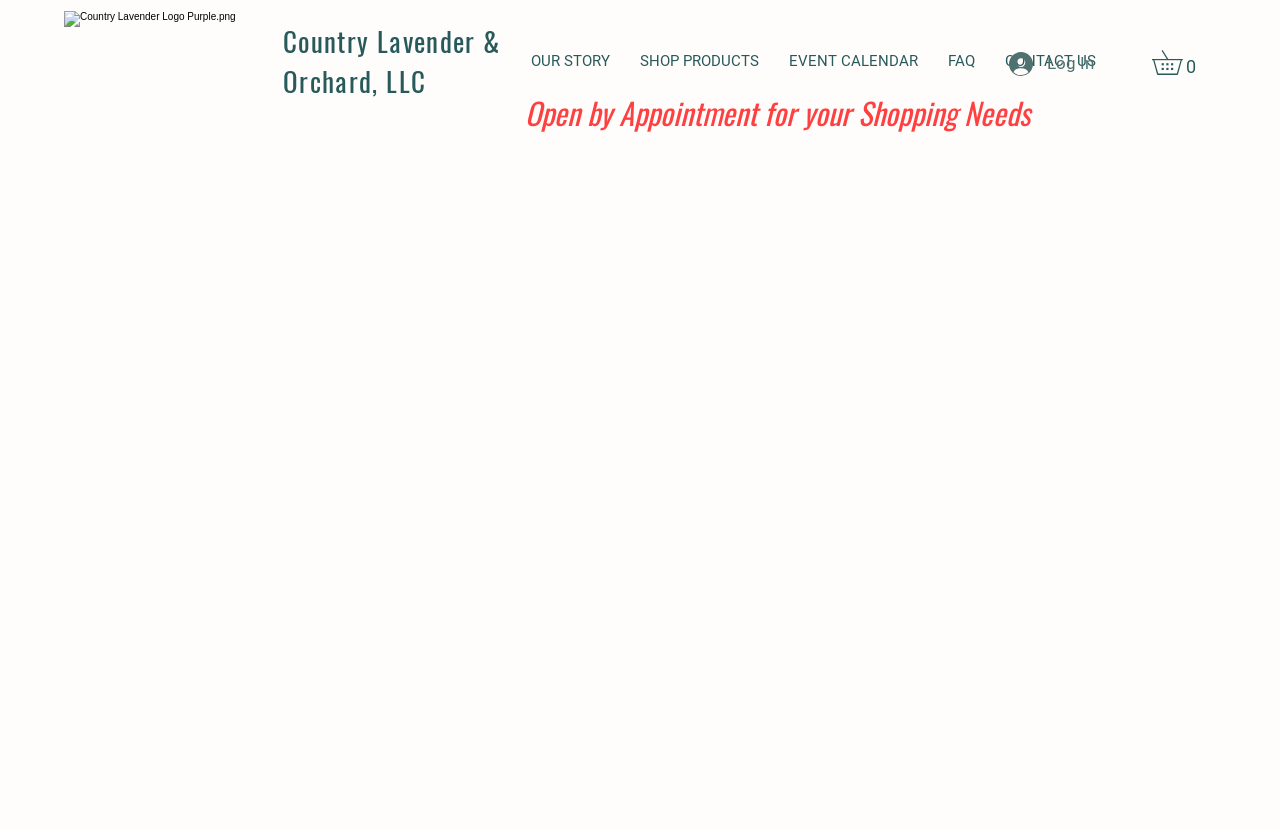What is the purpose of the mesh bag?
Using the information from the image, answer the question thoroughly.

Based on the meta description, the mesh bag is used to scoop the bath salts and soak in warm water, suggesting a relaxing experience.